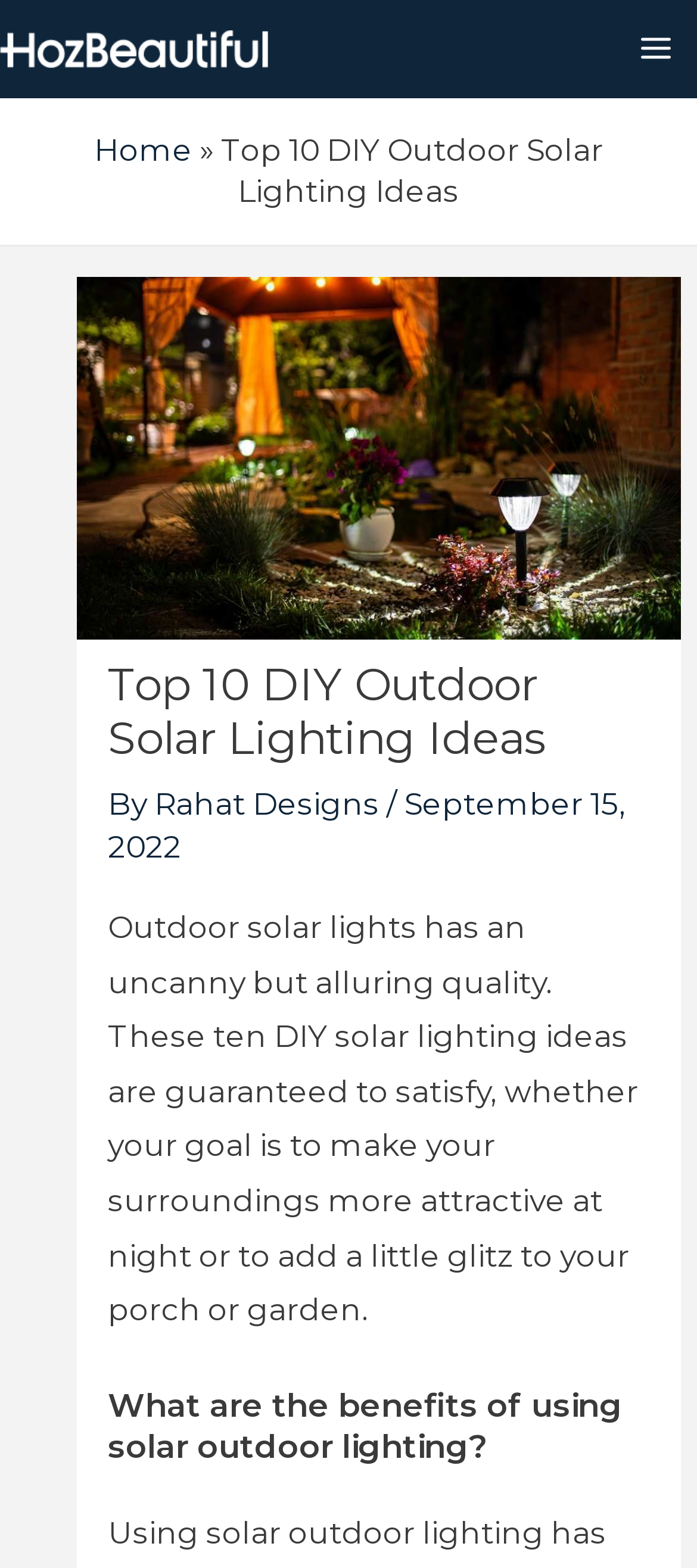What is the author of the article?
Please use the image to provide an in-depth answer to the question.

I found the author's name by looking at the text following the 'By' keyword, which is a common convention for indicating the author of an article. The text 'By' is followed by a link with the text 'Rahat Designs', which I assume is the author's name.